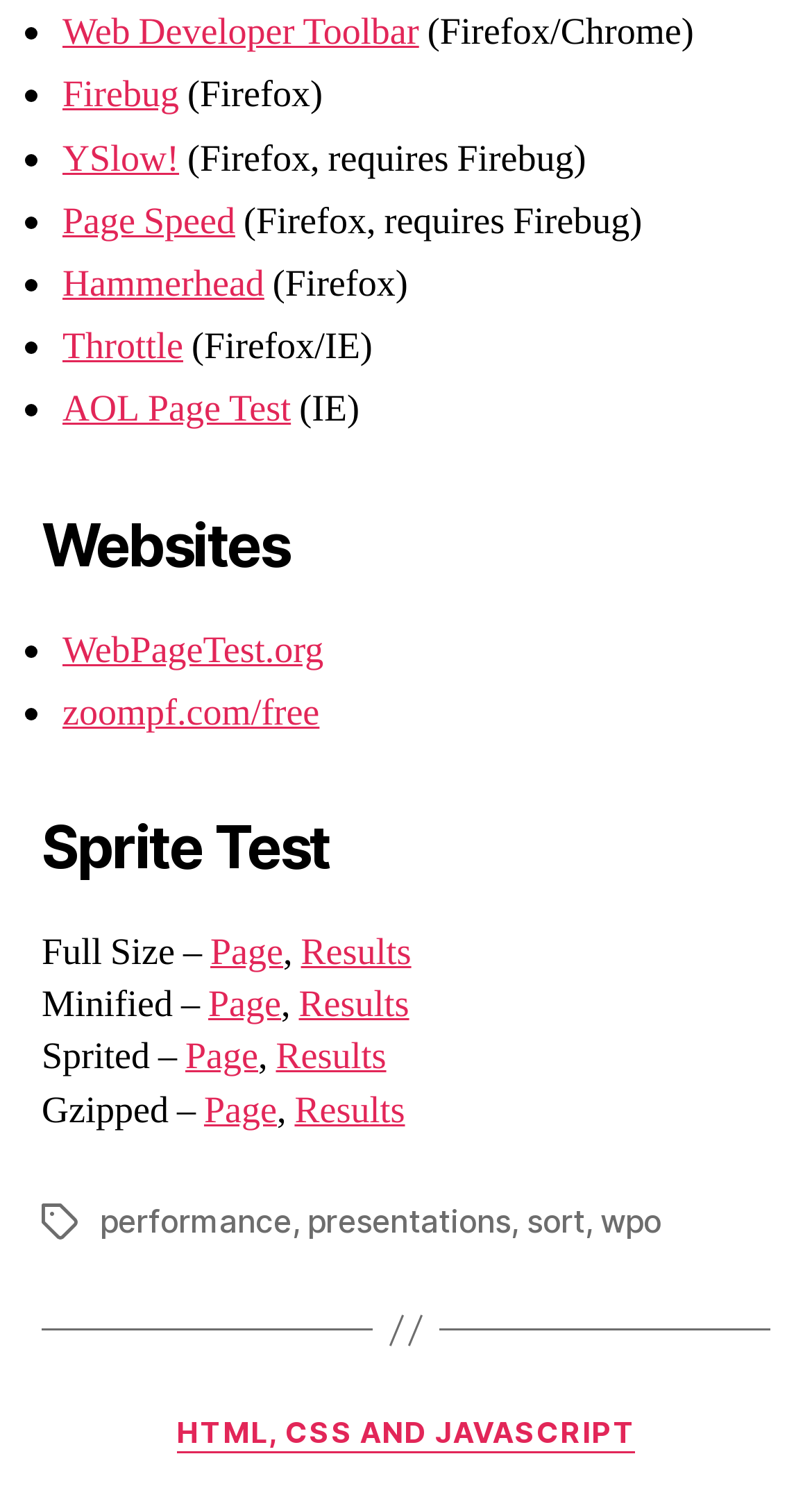Show the bounding box coordinates of the element that should be clicked to complete the task: "Go to WebPageTest.org".

[0.077, 0.421, 0.399, 0.453]